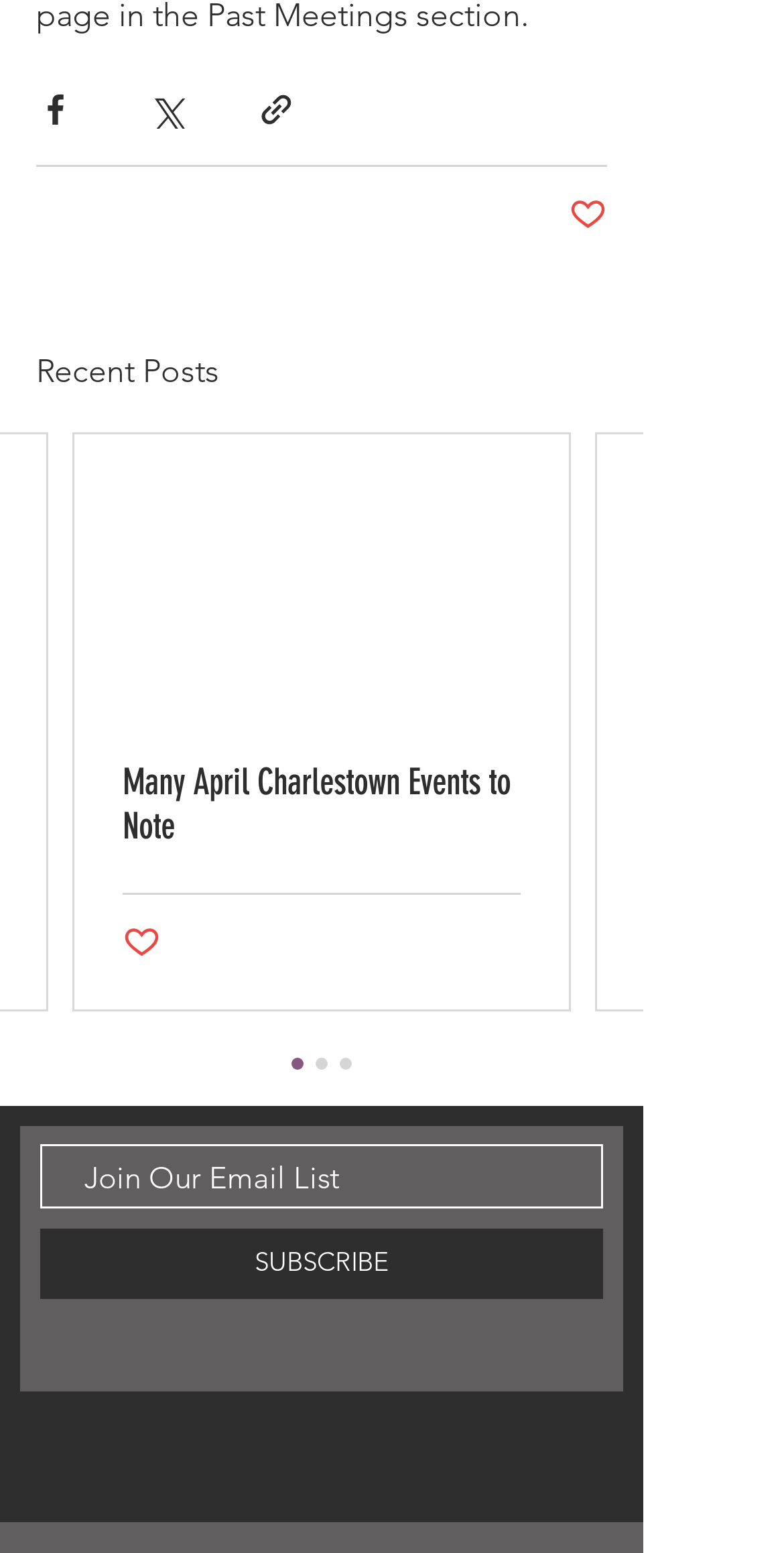What is the status of the post with 6 likes?
Give a thorough and detailed response to the question.

The post with 6 likes has a button labeled '6 likes. Post not marked as liked', indicating that the current user has not marked the post as liked.